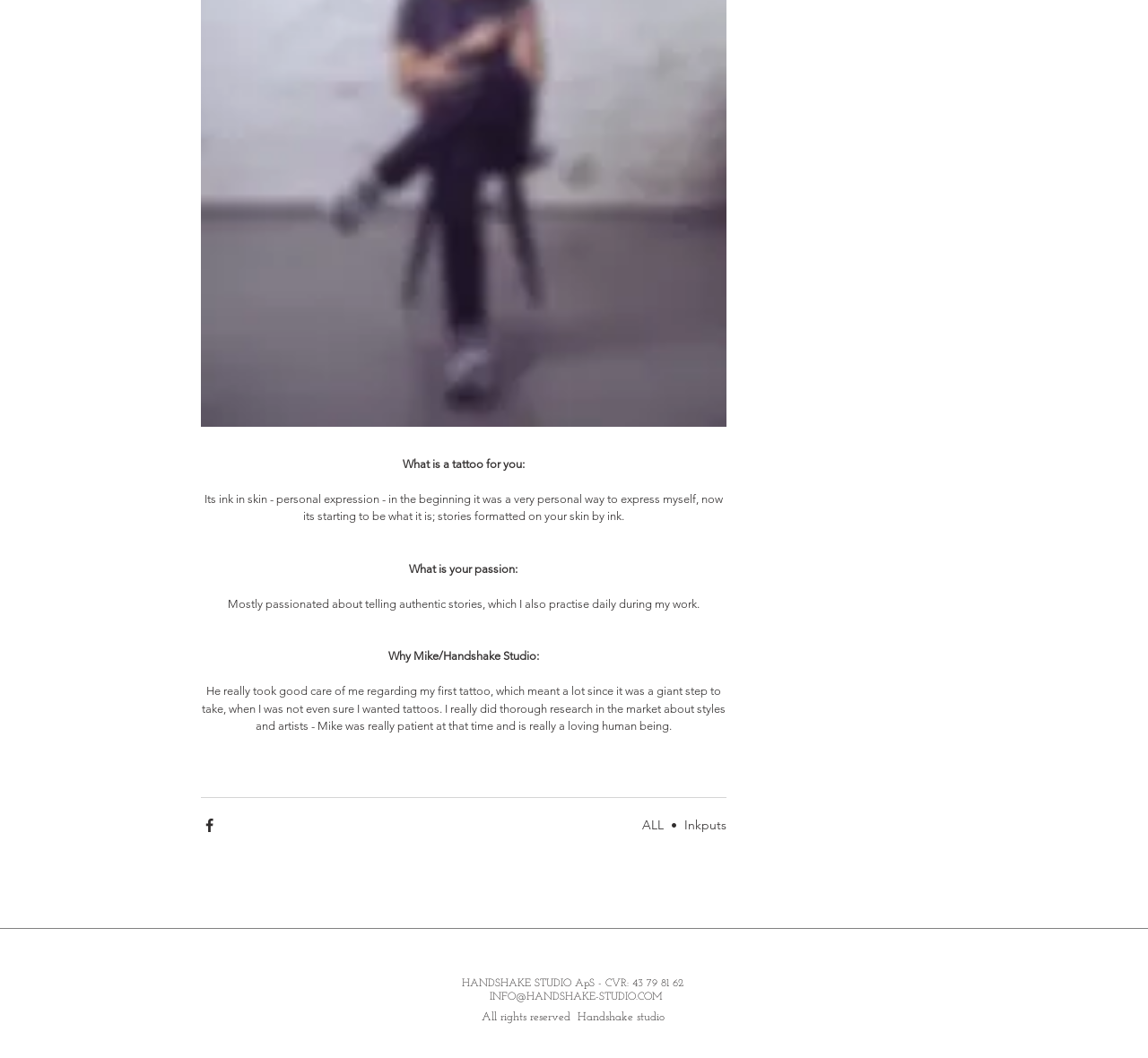How many social media links are in the Social Bar?
Please look at the screenshot and answer in one word or a short phrase.

4